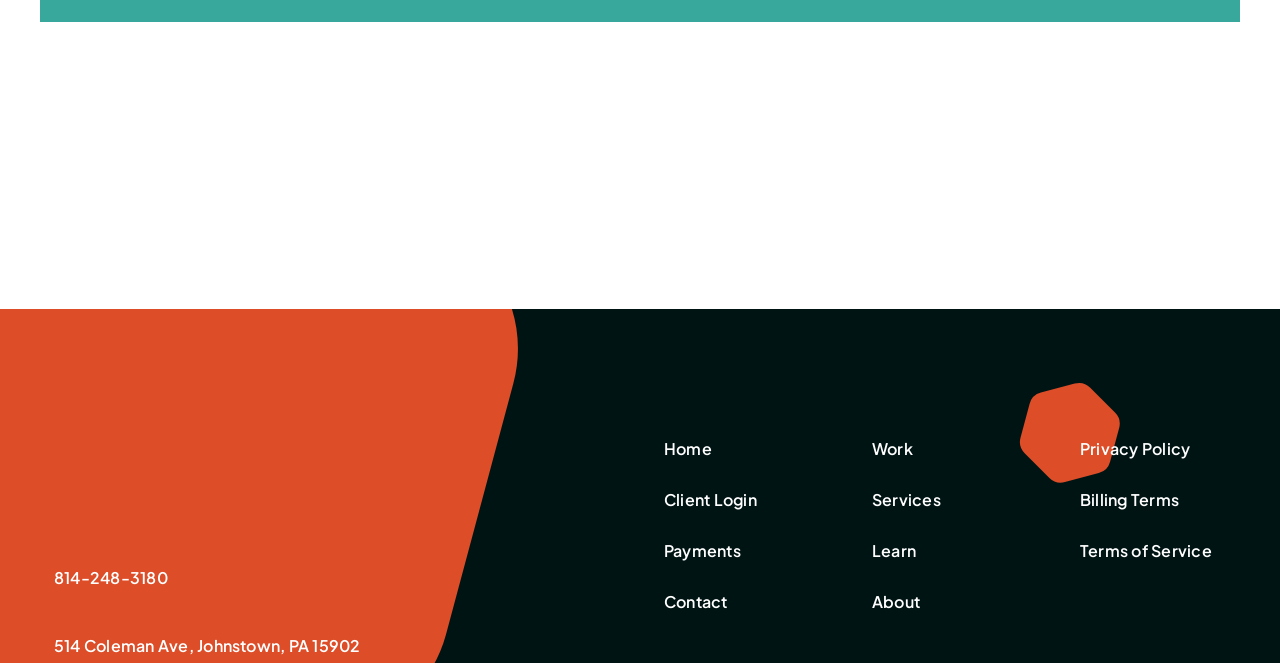What is the last link in Footer 3?
Carefully analyze the image and provide a thorough answer to the question.

The last link in Footer 3 is 'Terms of Service' which is a link element located at the bottom right of the webpage with coordinates [0.844, 0.801, 0.969, 0.863] under the 'Footer 3 (policy and terms)' navigation menu.